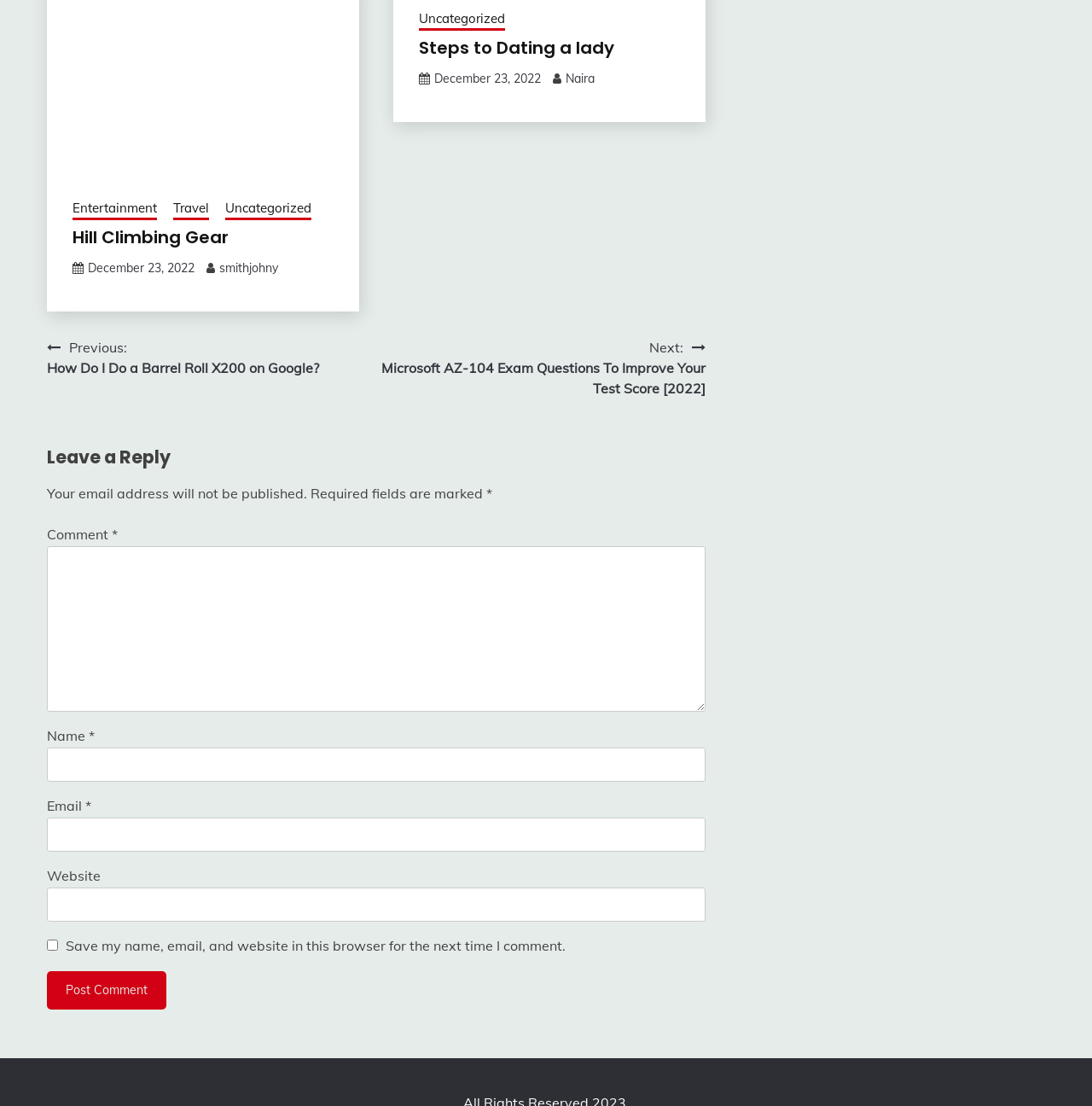What is the function of the button at the bottom of the page?
Based on the visual, give a brief answer using one word or a short phrase.

To post a comment